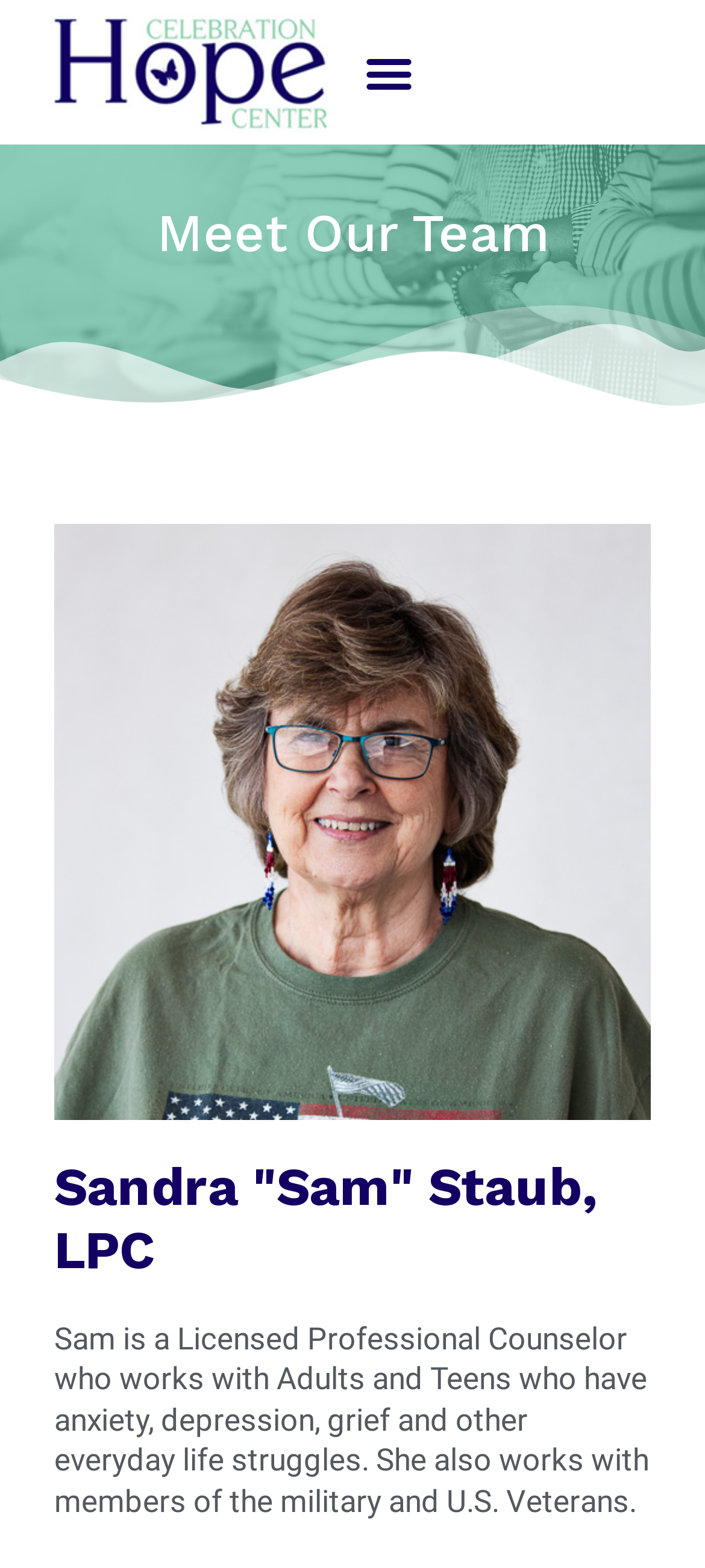Identify the bounding box for the UI element described as: "parent_node: Valvulas De Mariposa". The coordinates should be four float numbers between 0 and 1, i.e., [left, top, right, bottom].

None